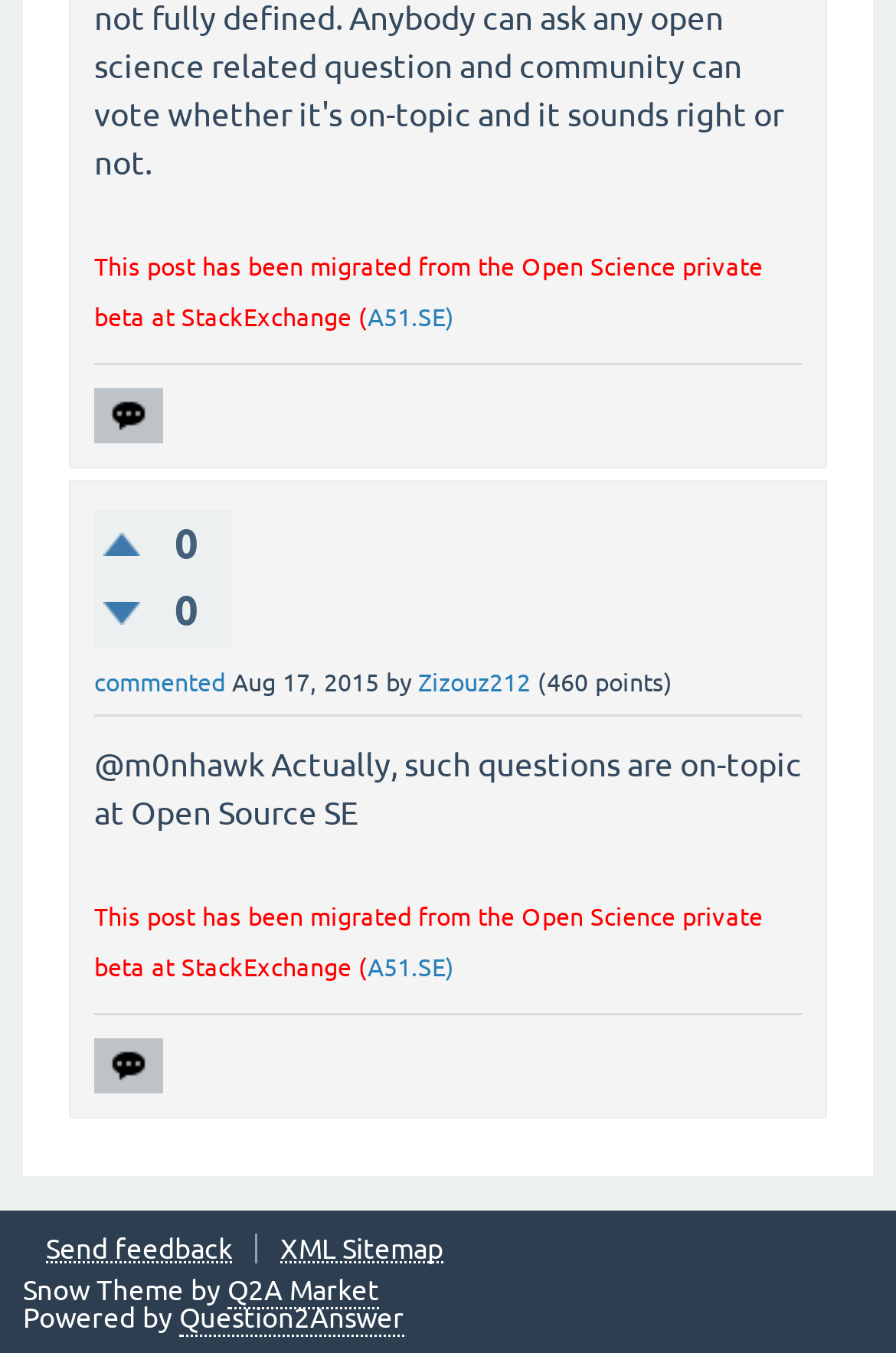Using the elements shown in the image, answer the question comprehensively: What is the name of the theme used in this webpage?

I found the name of the theme by looking at the static text element with the text 'Snow Theme by' which is located at the bottom of the webpage.